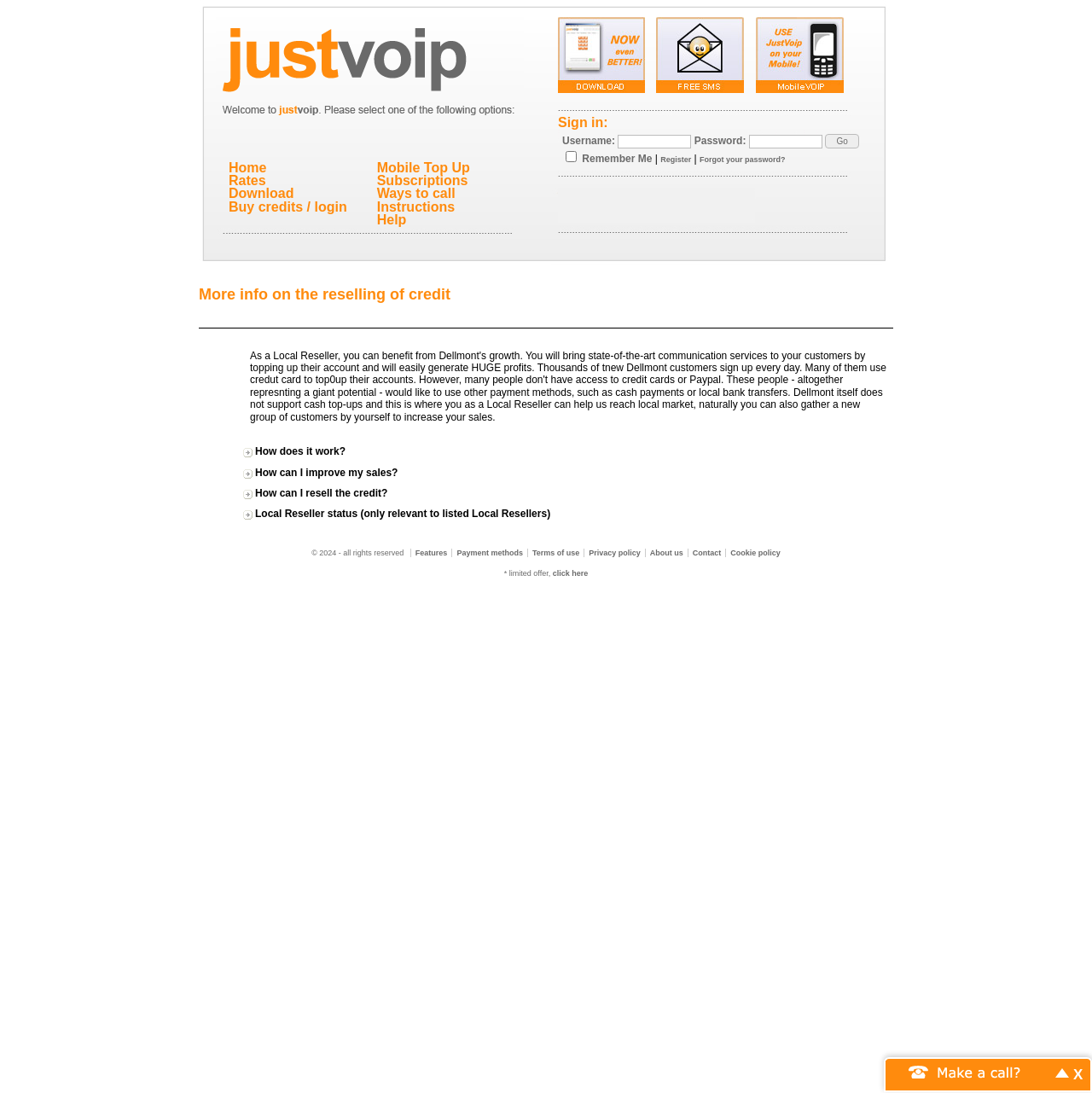Determine the bounding box coordinates (top-left x, top-left y, bottom-right x, bottom-right y) of the UI element described in the following text: parent_node: Username: Password: name="login[password]"

[0.686, 0.123, 0.753, 0.136]